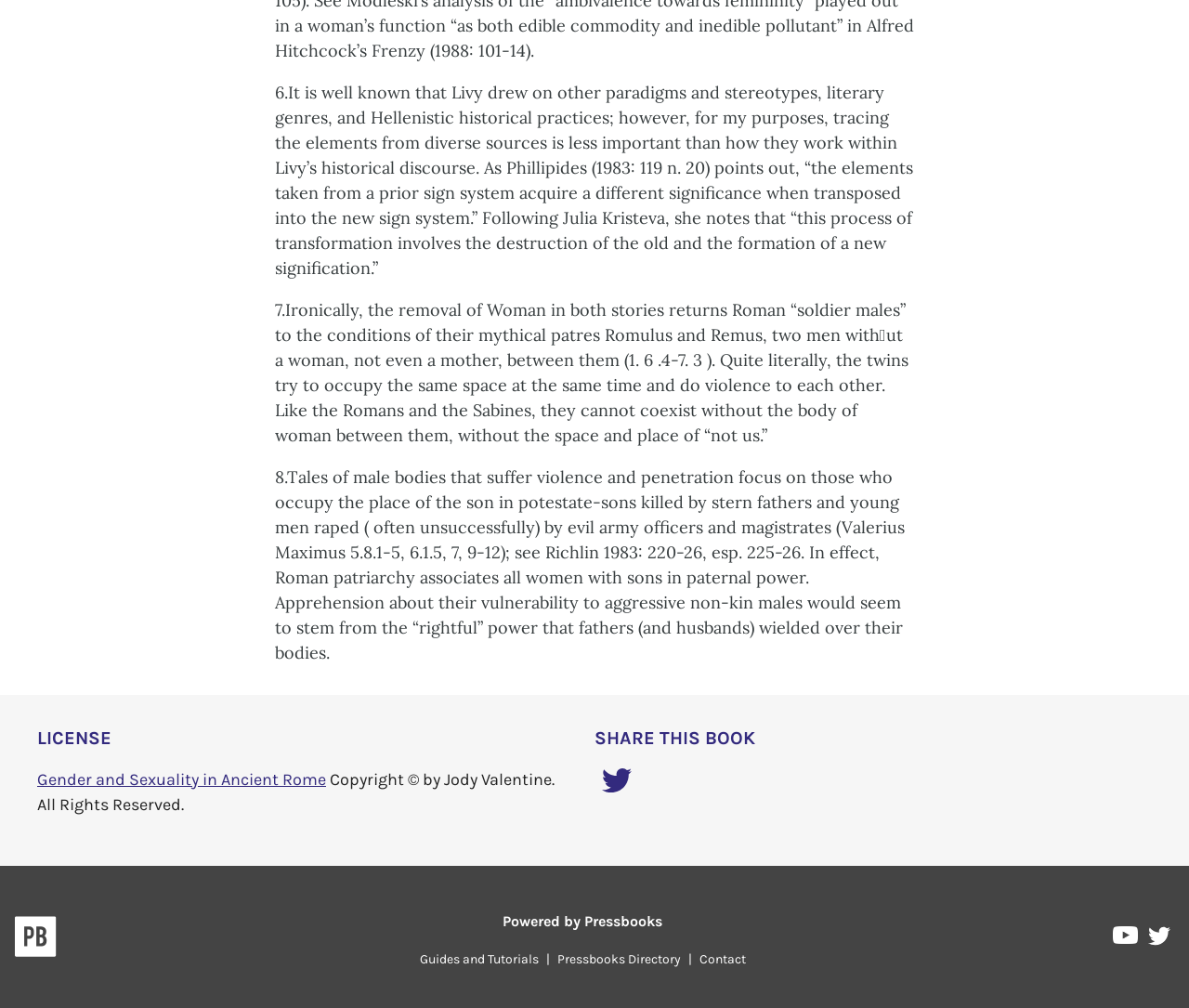Determine the bounding box coordinates for the clickable element required to fulfill the instruction: "Visit Pressbooks Directory". Provide the coordinates as four float numbers between 0 and 1, i.e., [left, top, right, bottom].

[0.462, 0.944, 0.579, 0.959]